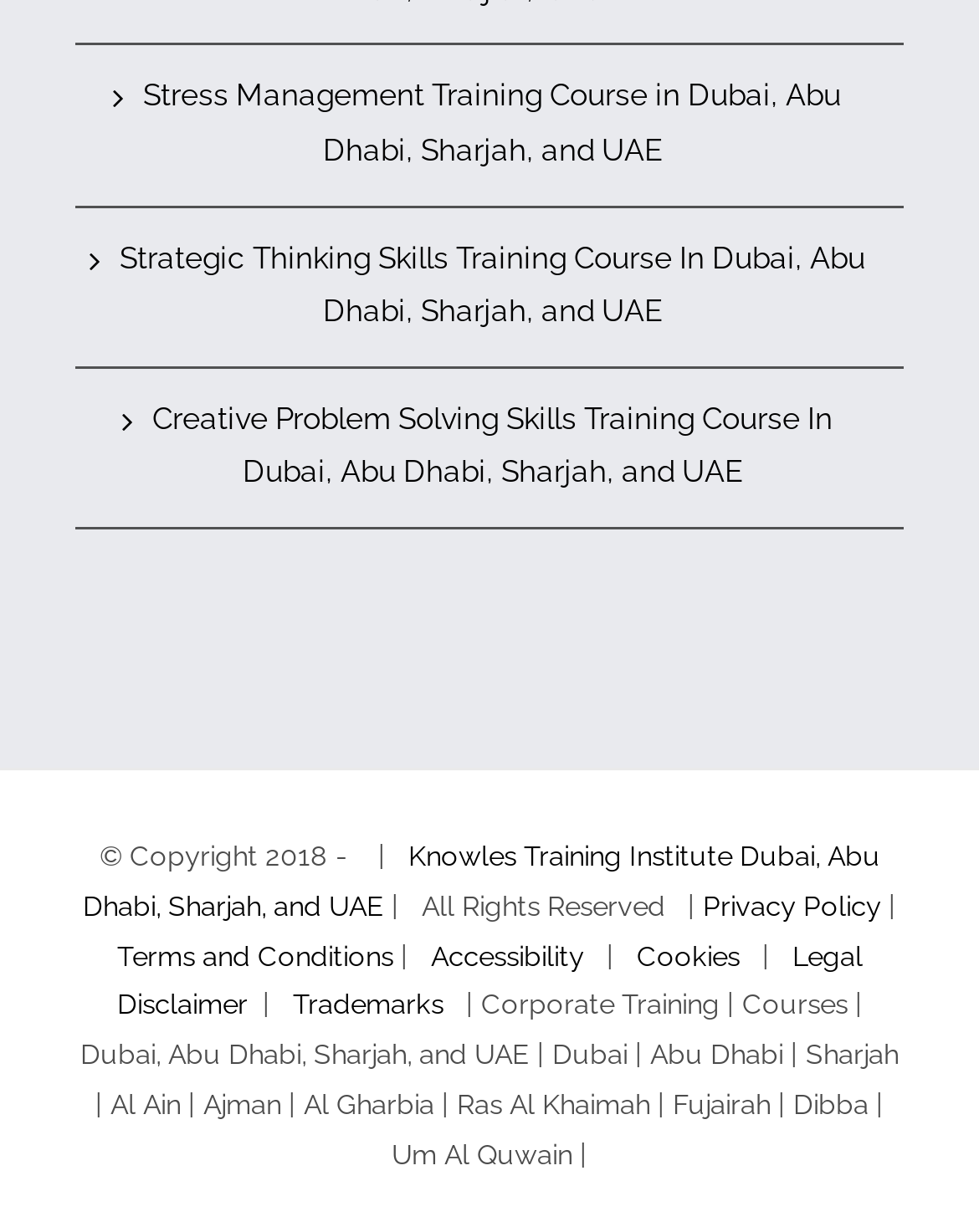Pinpoint the bounding box coordinates of the element that must be clicked to accomplish the following instruction: "Access Accessibility page". The coordinates should be in the format of four float numbers between 0 and 1, i.e., [left, top, right, bottom].

[0.44, 0.763, 0.596, 0.789]